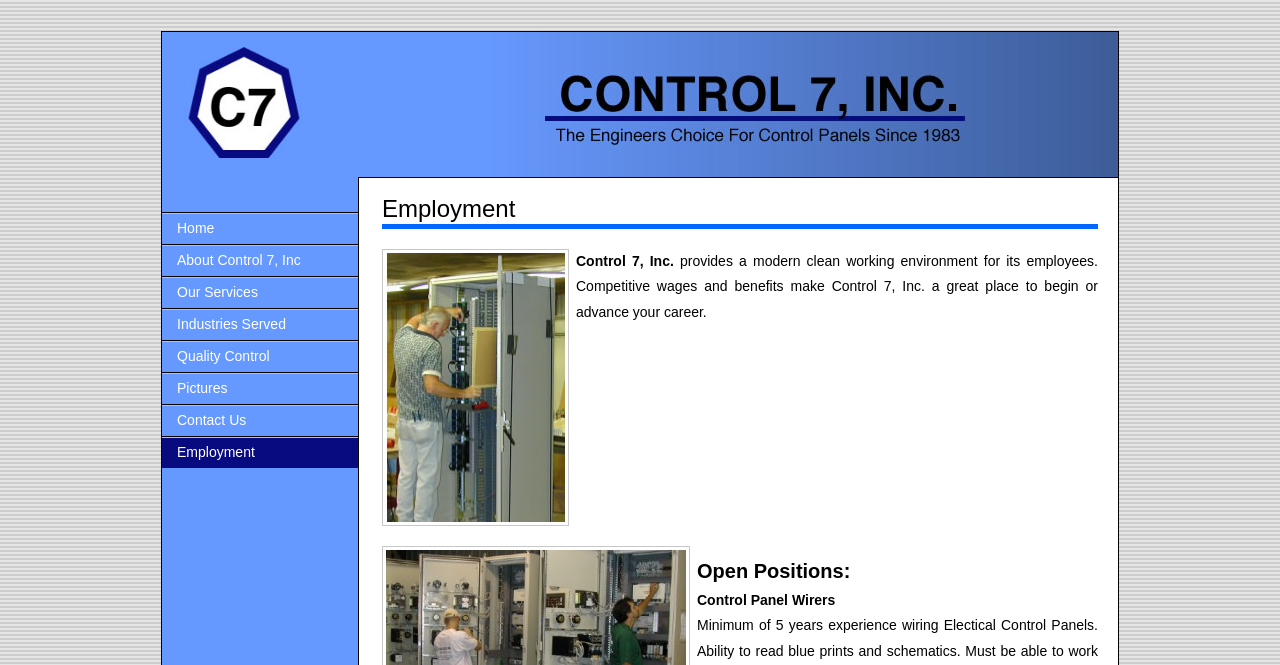Please identify the bounding box coordinates of the element I need to click to follow this instruction: "view the Open Positions section".

[0.298, 0.844, 0.858, 0.874]